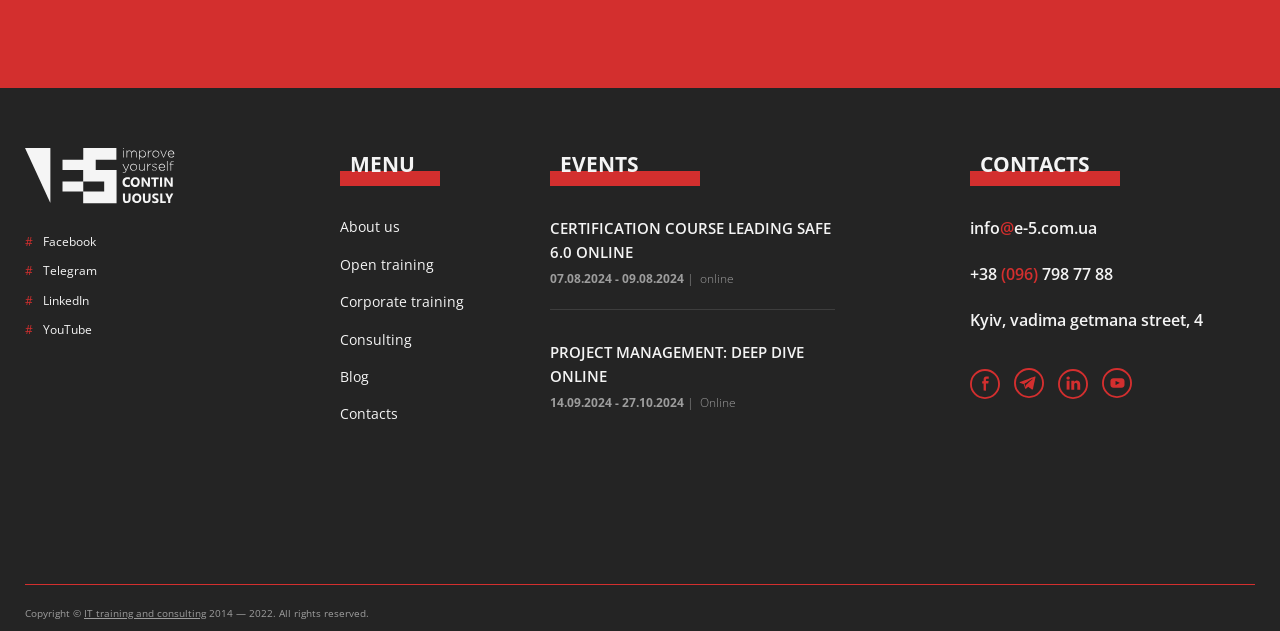Please identify the bounding box coordinates of where to click in order to follow the instruction: "View CERTIFICATION COURSE LEADING SAFE 6.0 ONLINE event".

[0.43, 0.343, 0.652, 0.491]